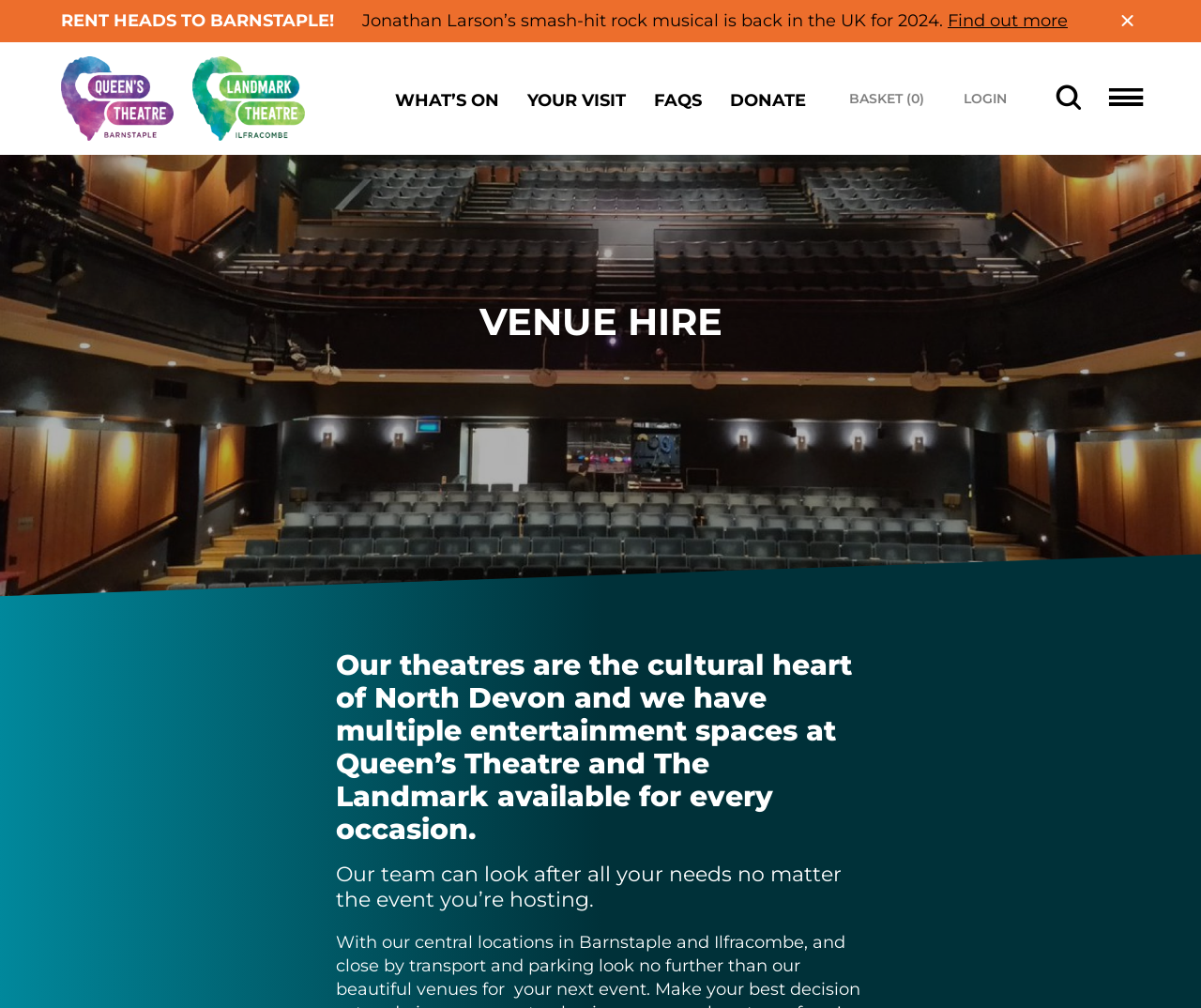Locate the bounding box coordinates for the element described below: "Your Visit". The coordinates must be four float values between 0 and 1, formatted as [left, top, right, bottom].

[0.439, 0.089, 0.521, 0.11]